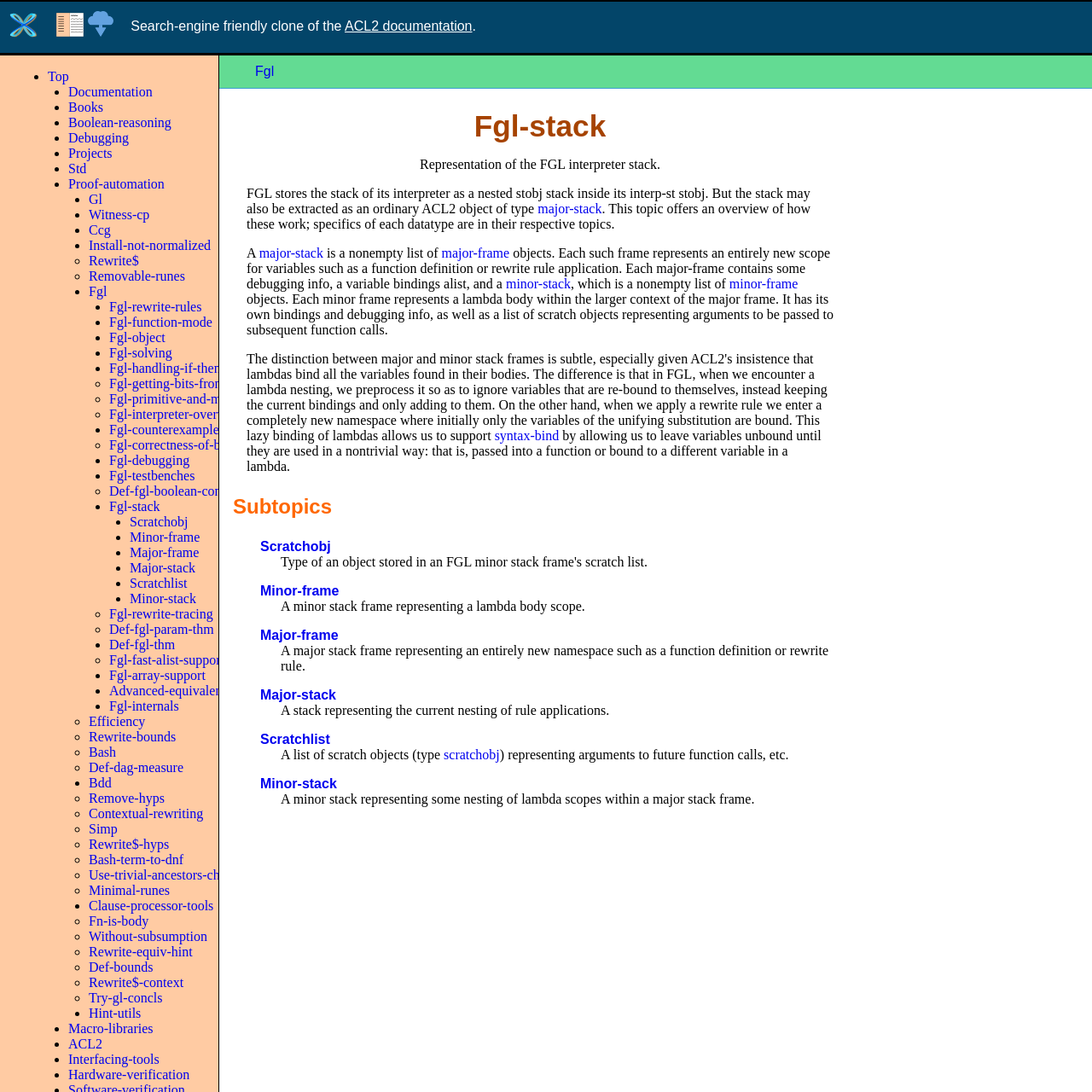Specify the bounding box coordinates of the element's area that should be clicked to execute the given instruction: "View 'Documentation'". The coordinates should be four float numbers between 0 and 1, i.e., [left, top, right, bottom].

[0.062, 0.077, 0.14, 0.091]